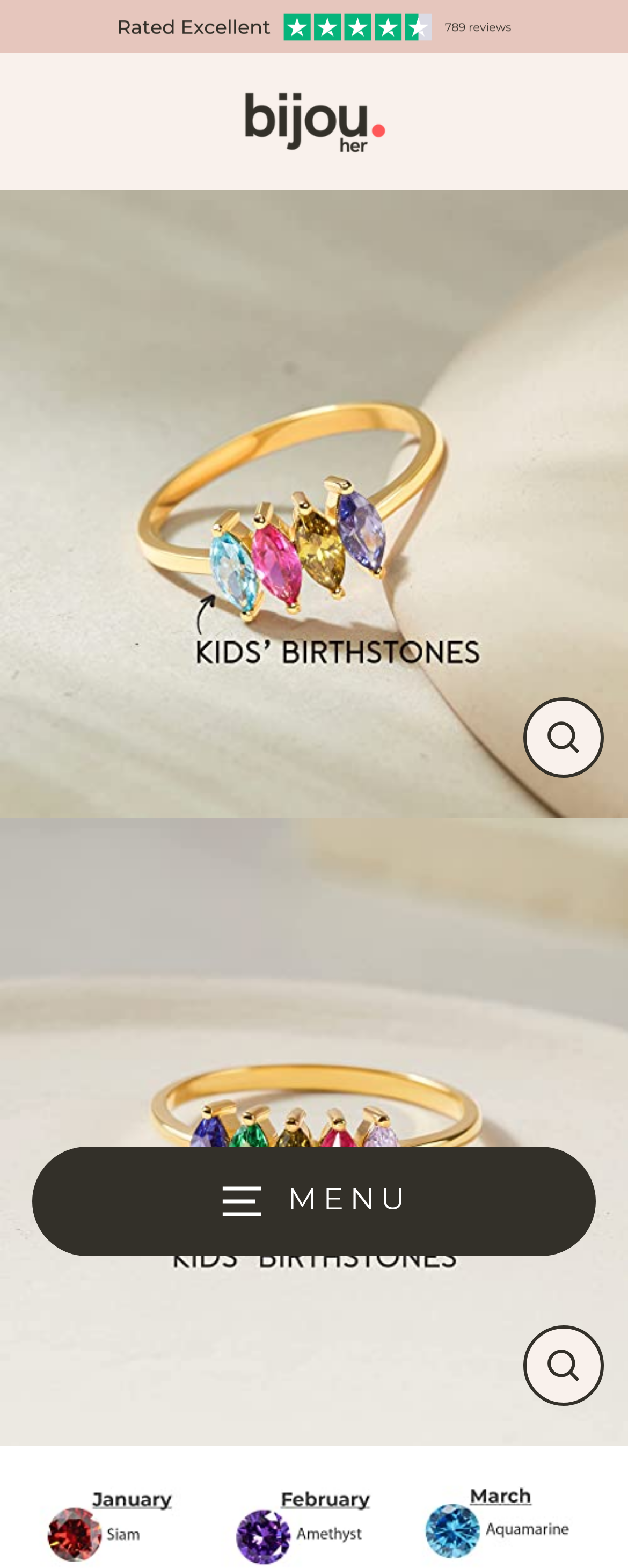Identify the bounding box of the HTML element described as: "Close (esc)".

[0.833, 0.845, 0.962, 0.897]